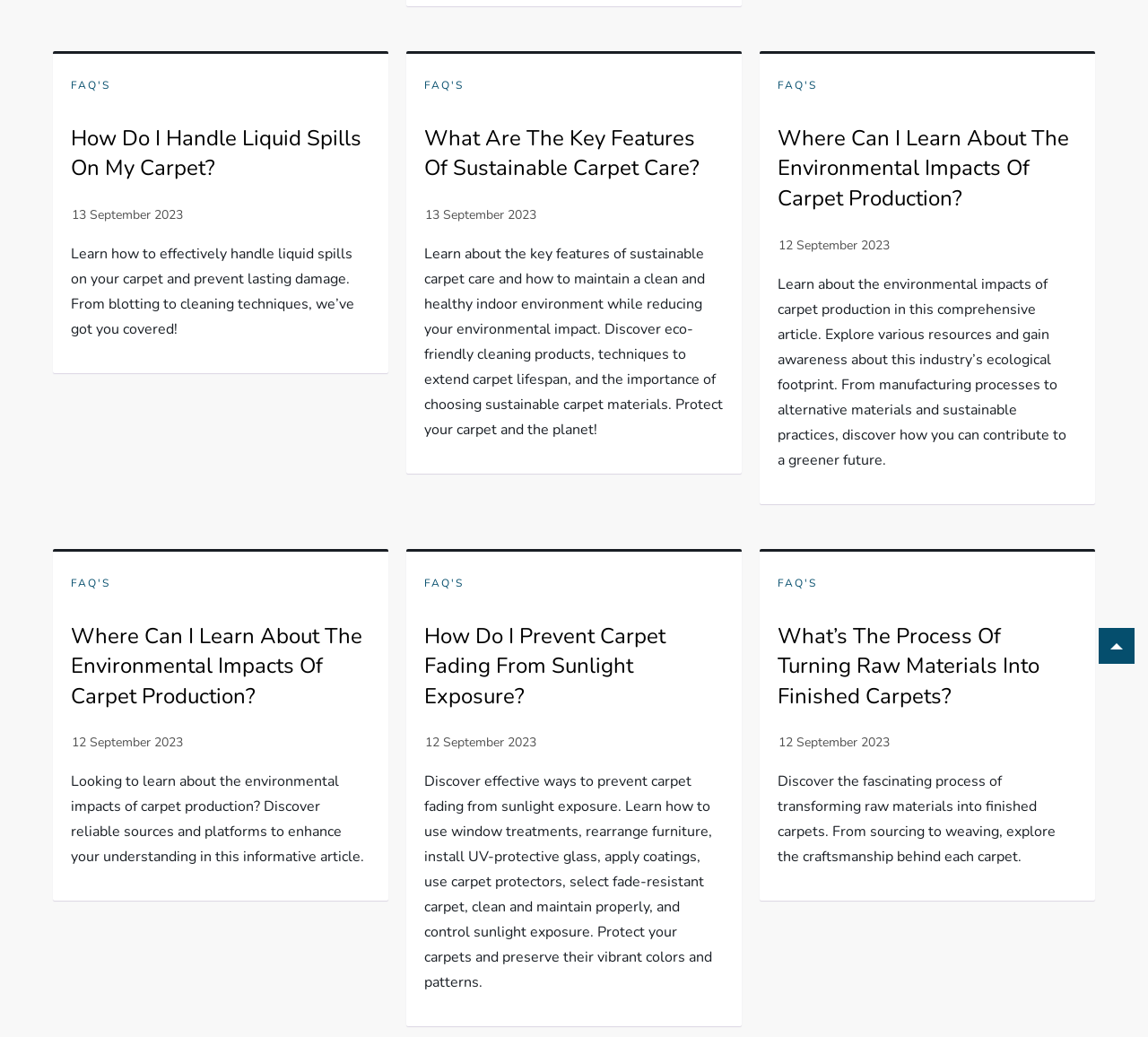Bounding box coordinates are to be given in the format (top-left x, top-left y, bottom-right x, bottom-right y). All values must be floating point numbers between 0 and 1. Provide the bounding box coordinate for the UI element described as: parent_node: Skip to content aria-label="to-top"

[0.957, 0.606, 0.988, 0.64]